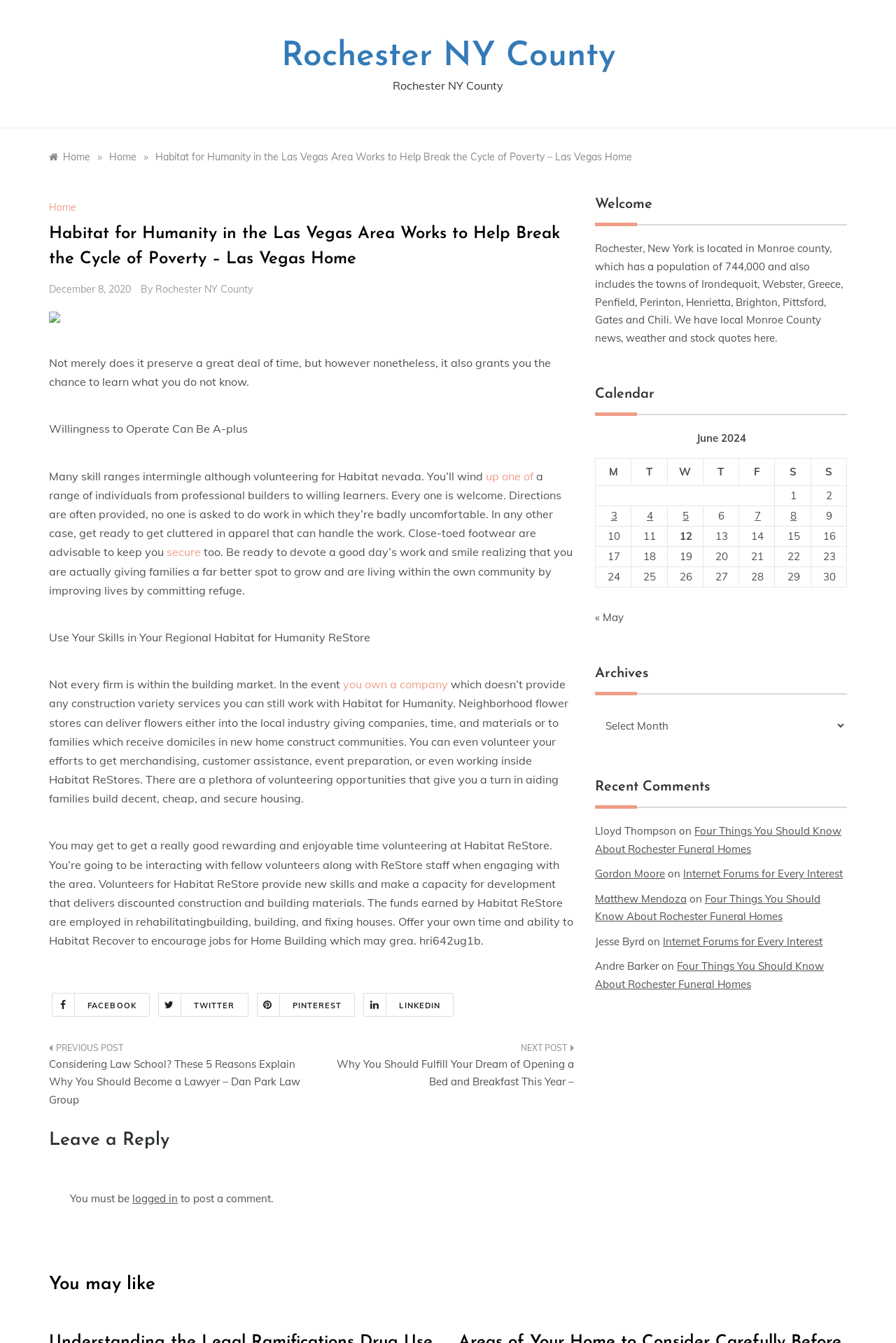Determine the bounding box coordinates of the clickable element to complete this instruction: "Click the 'Home' link". Provide the coordinates in the format of four float numbers between 0 and 1, [left, top, right, bottom].

[0.122, 0.112, 0.152, 0.122]